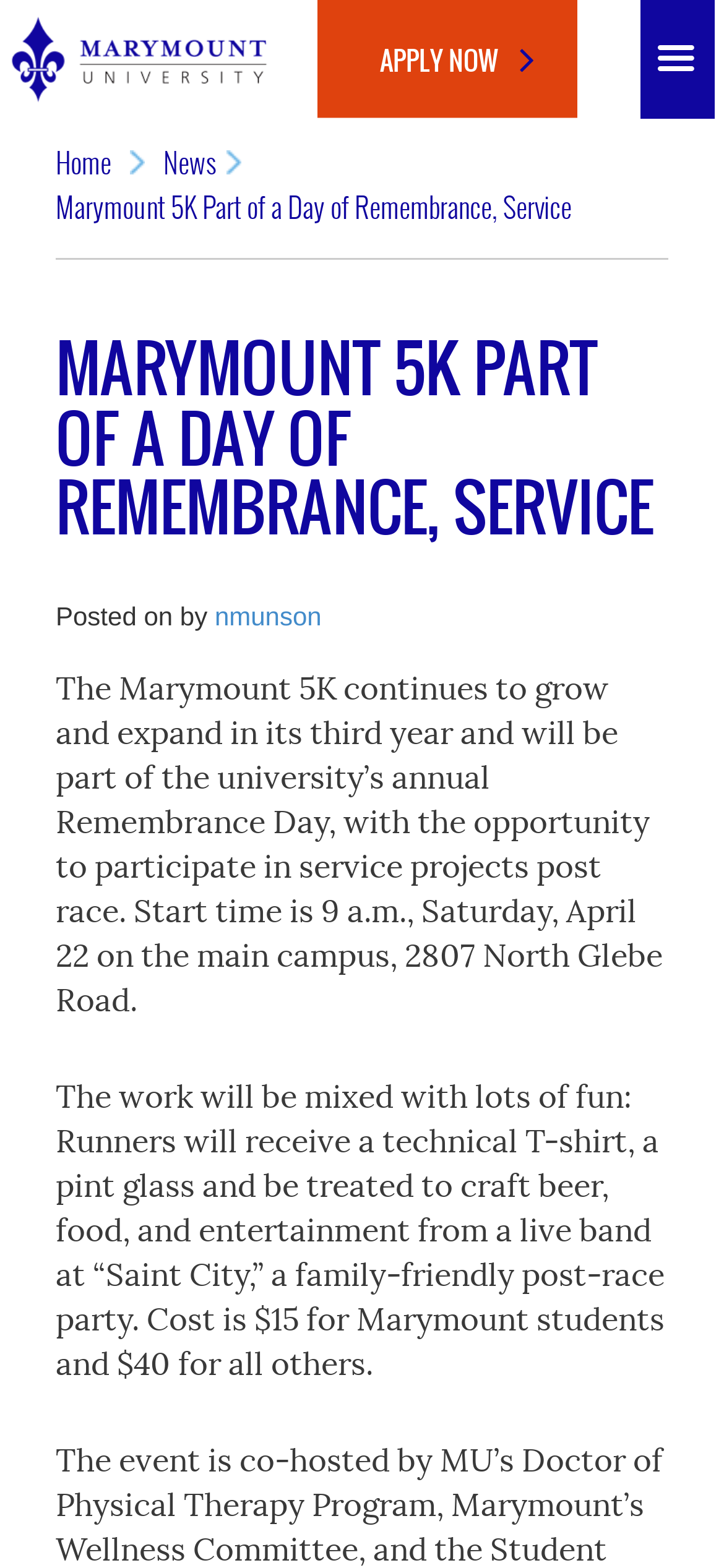Provide a brief response in the form of a single word or phrase:
What is included in the registration cost?

Technical T-shirt, pint glass, etc.